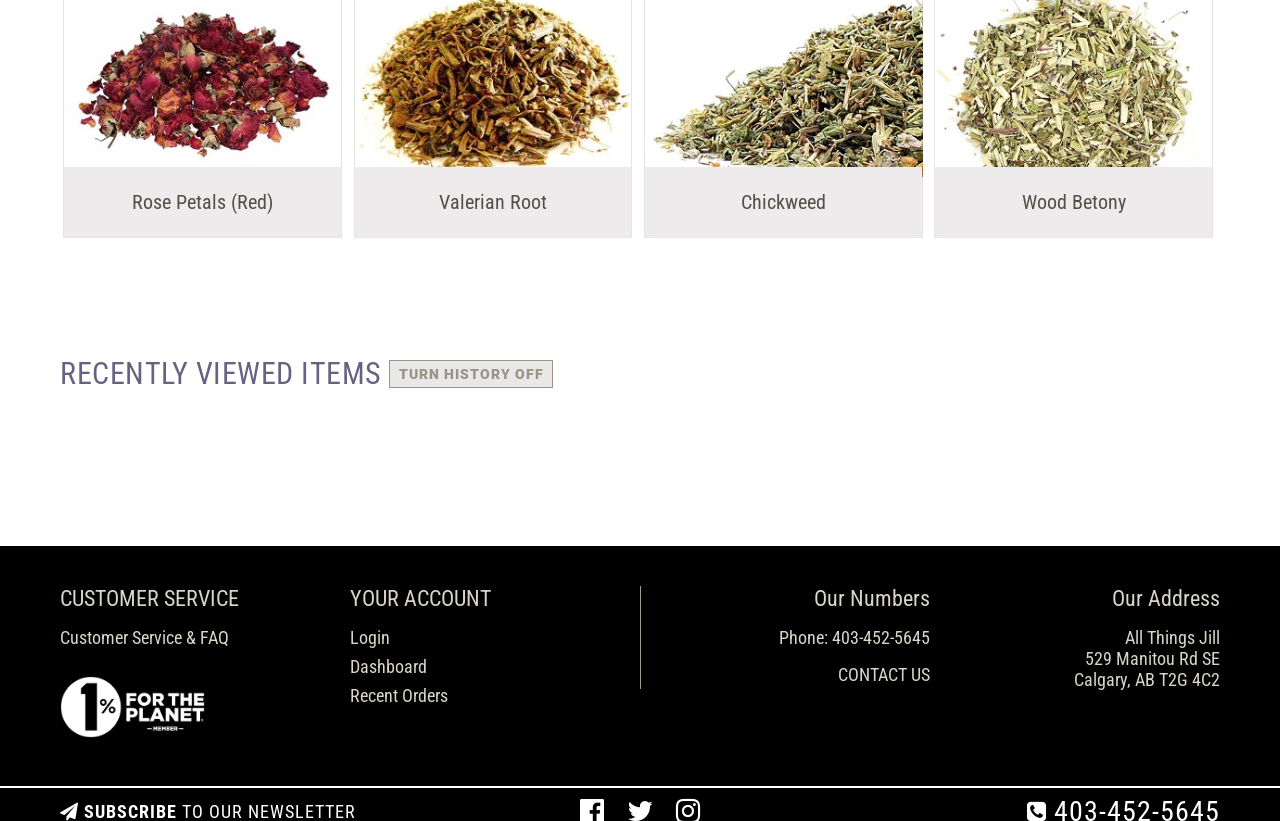Respond with a single word or short phrase to the following question: 
What is the phone number listed on the page?

403-452-5645